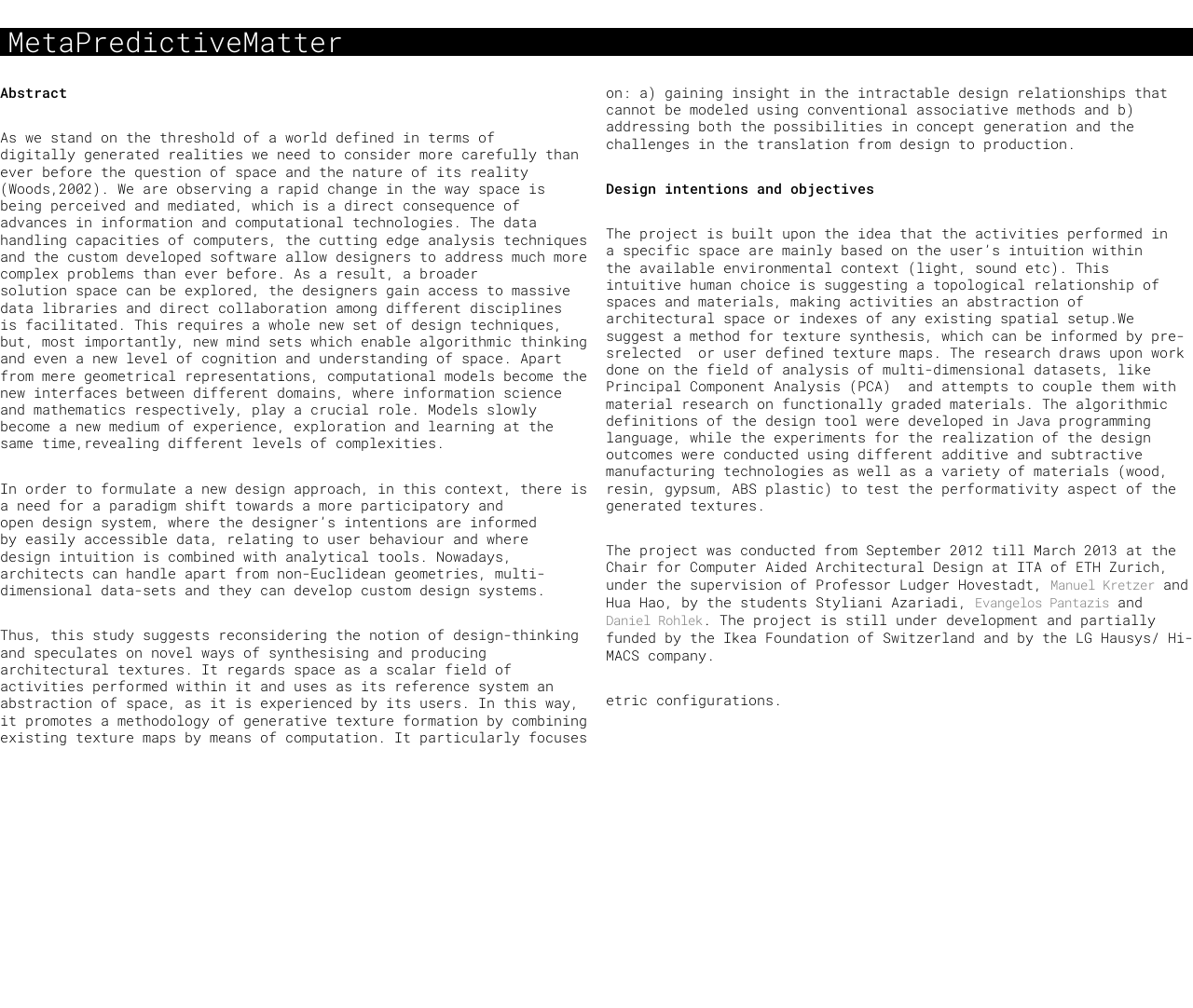What is the name of the professor supervising this project?
Please analyze the image and answer the question with as much detail as possible.

The text mentions that the project was conducted at the Chair for Computer Aided Architectural Design at ITA of ETH Zurich, under the supervision of Professor Ludger Hovestadt.